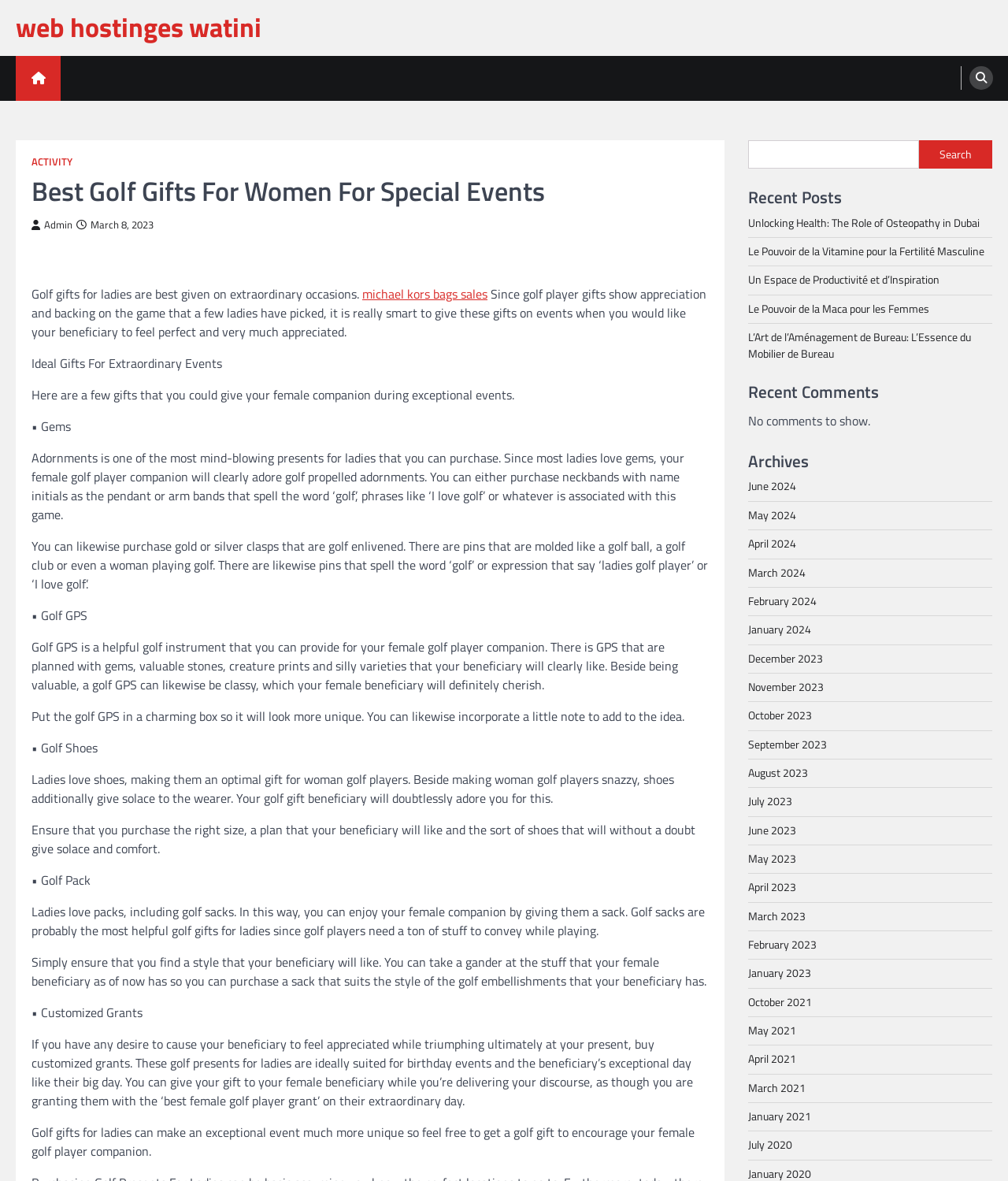Locate the bounding box coordinates of the clickable part needed for the task: "Read the article about golf gifts for ladies".

[0.031, 0.326, 0.51, 0.342]